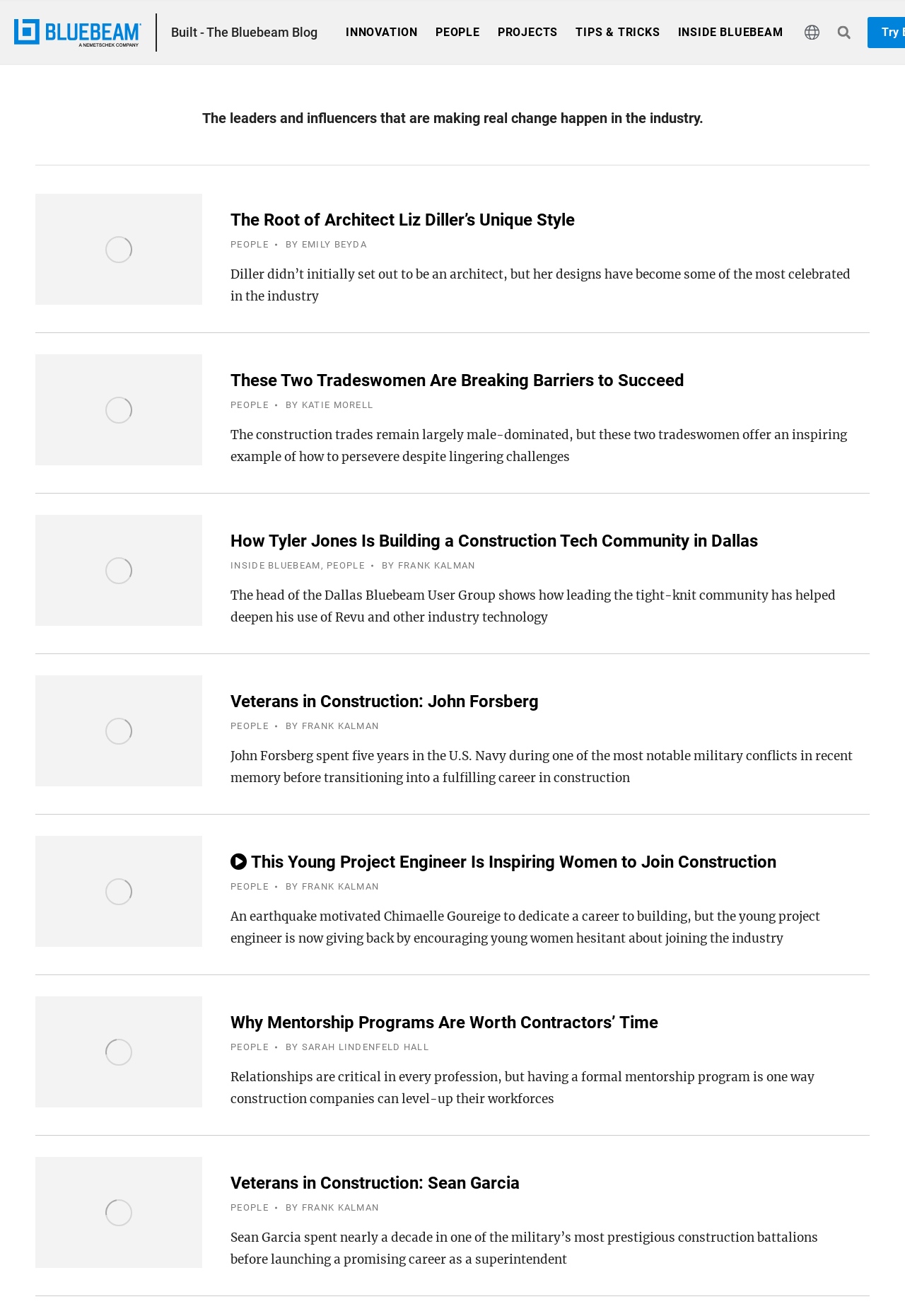Identify the bounding box coordinates for the element you need to click to achieve the following task: "Explore people in construction". The coordinates must be four float values ranging from 0 to 1, formatted as [left, top, right, bottom].

[0.039, 0.269, 0.223, 0.354]